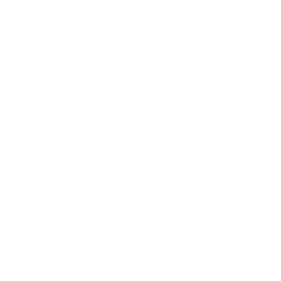Provide an in-depth description of the image.

This image features a detailed representation of the "Organic Waffle 100% Facial Cotton Bath Towel," showcasing its texture and quality. The towel is designed for optimal absorbency and comfort, making it ideal for both bath use and skincare routines. The waffle pattern not only enhances the aesthetic appeal but also increases surface area for better drying efficiency. This product is part of a selection of related items designed to elevate personal care and comfort, making it a perfect addition to any bathroom ensemble.